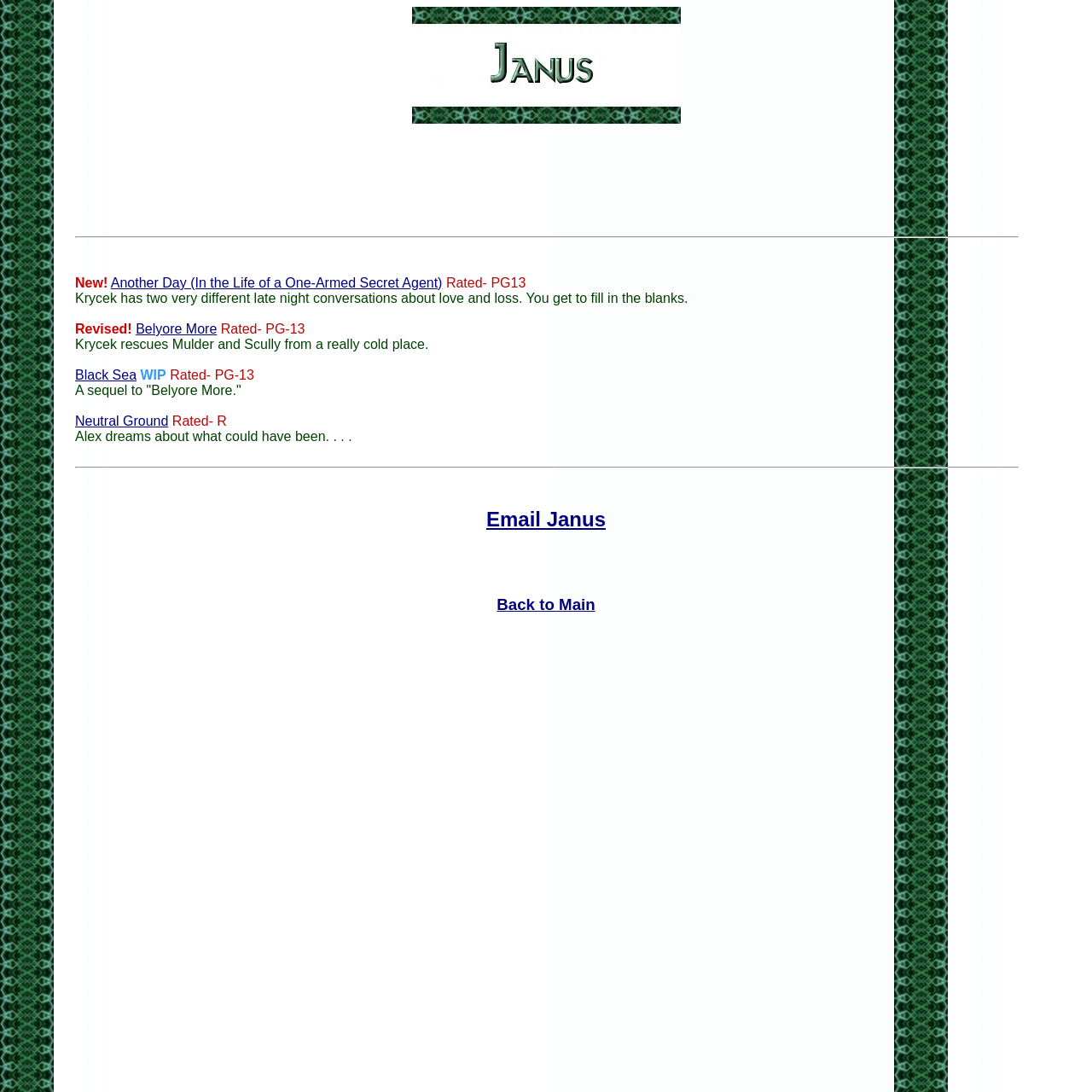Present a detailed account of what is displayed on the webpage.

The webpage "Janus' Stories" features a collection of stories with various ratings and genres. At the top, there is a blockquote section that spans almost the entire width of the page, containing a smaller blockquote section within it. Inside the inner blockquote, there is an image positioned near the top-left corner, followed by a horizontal separator line.

Below the separator, there are several story entries, each consisting of a title, rating, and brief description. The first story, "Another Day (In the Life of a One-Armed Secret Agent)", is marked as "New!" and has a rating of "PG13". The description mentions Krycek's conversations about love and loss. Next to it is a "Revised!" label, followed by another story, "Belyore More", with a rating of "PG-13" and a description of Krycek rescuing Mulder and Scully.

The list of stories continues, with each entry featuring a title, rating, and brief summary. The ratings vary from "PG-13" to "R", and the stories seem to be a mix of action, romance, and drama. The titles include "Black Sea", "Neutral Ground", and "Email Janus", among others.

At the bottom of the page, there are two headings: "Email Janus" and "Back to Main", both of which are links. The "Email Janus" heading is positioned near the top-left corner of the bottom section, while the "Back to Main" heading is near the top-right corner.